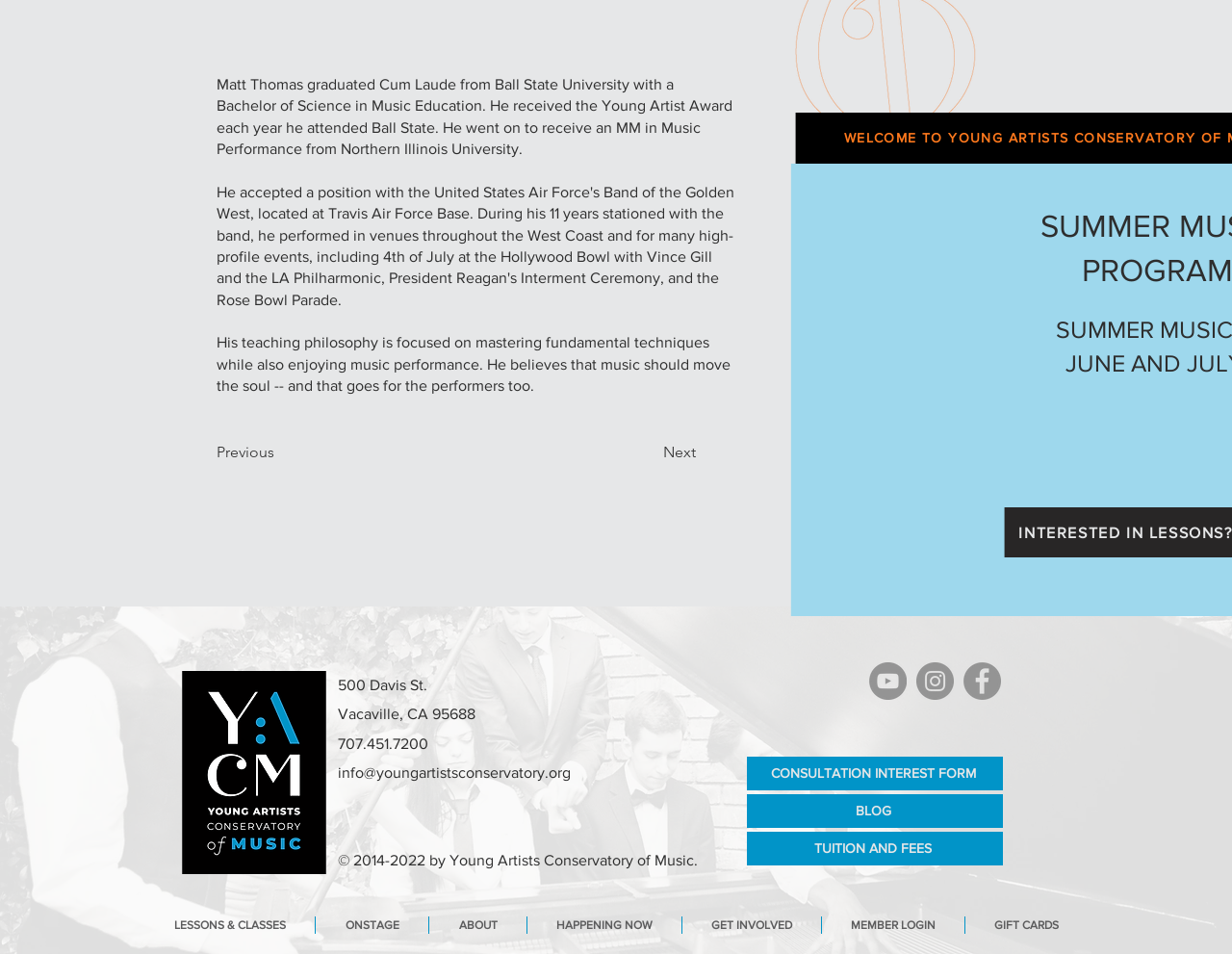Please specify the bounding box coordinates in the format (top-left x, top-left y, bottom-right x, bottom-right y), with all values as floating point numbers between 0 and 1. Identify the bounding box of the UI element described by: HAPPENING NOW

[0.428, 0.961, 0.553, 0.979]